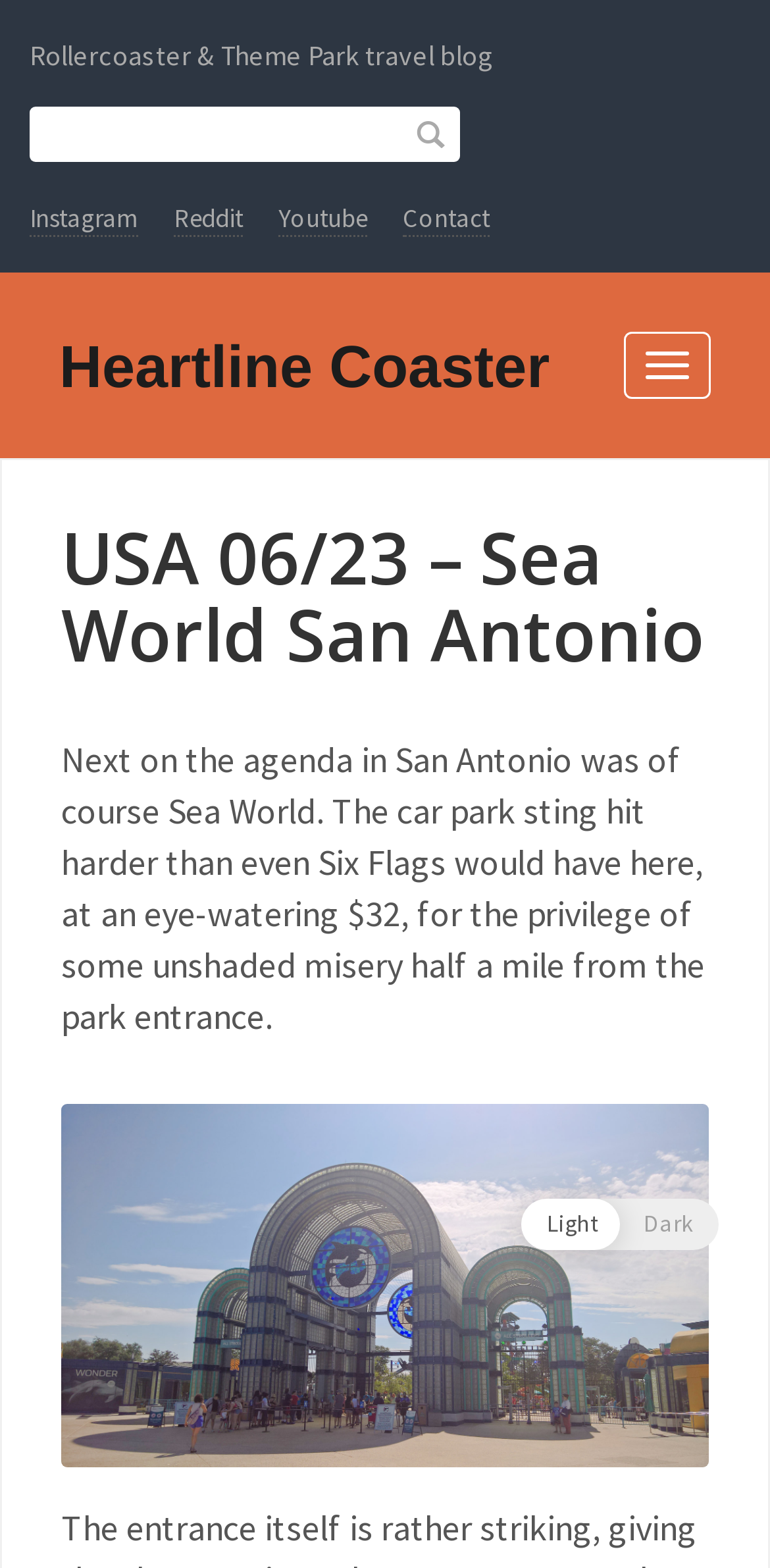Refer to the screenshot and answer the following question in detail:
What is the theme of the blog?

I inferred this from the static text 'Rollercoaster & Theme Park travel blog' at the top of the webpage, which suggests that the blog is focused on theme parks and rollercoasters.